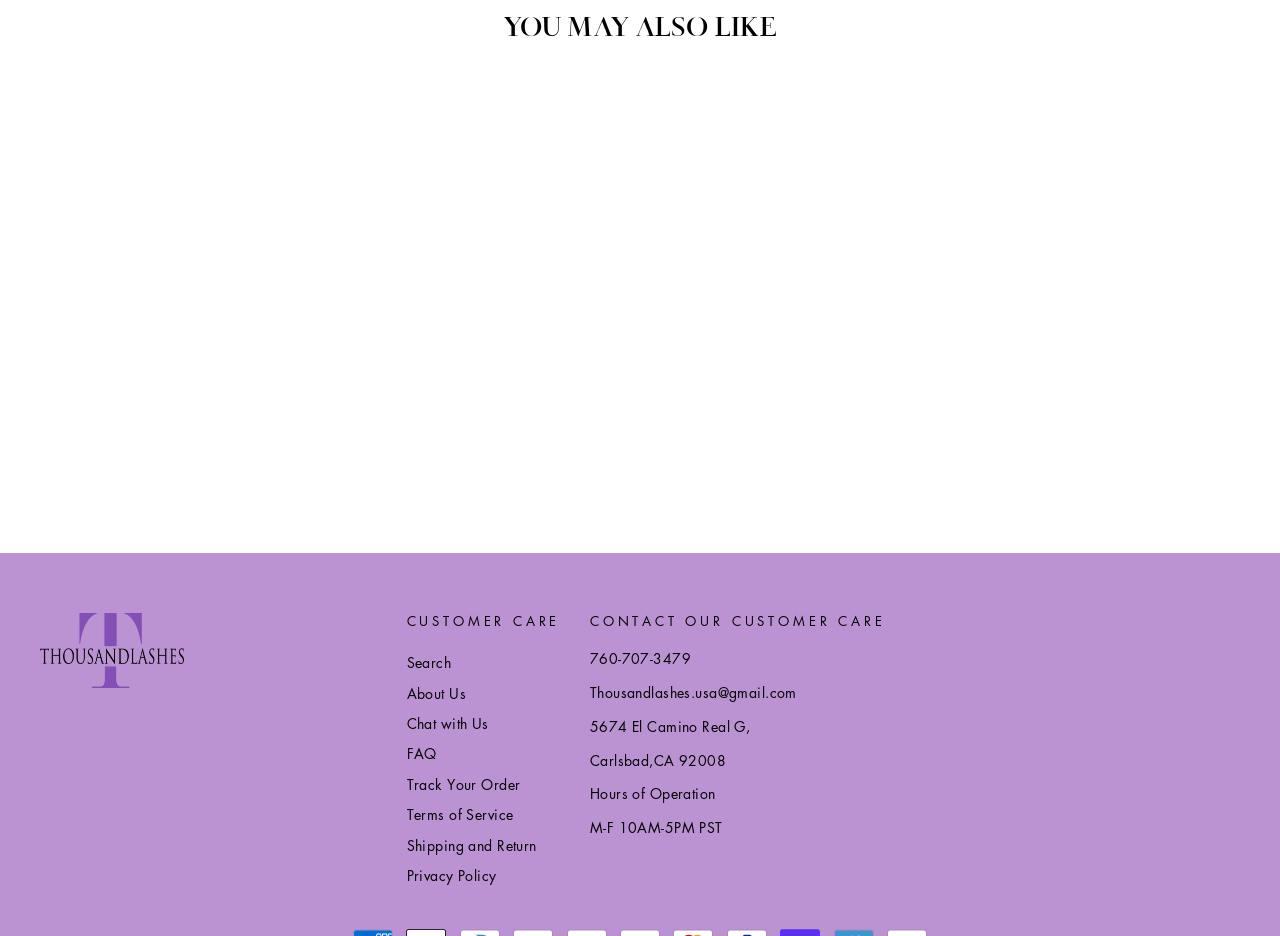Locate the bounding box coordinates of the area where you should click to accomplish the instruction: "visit ThousandLashes".

[0.031, 0.655, 0.3, 0.735]